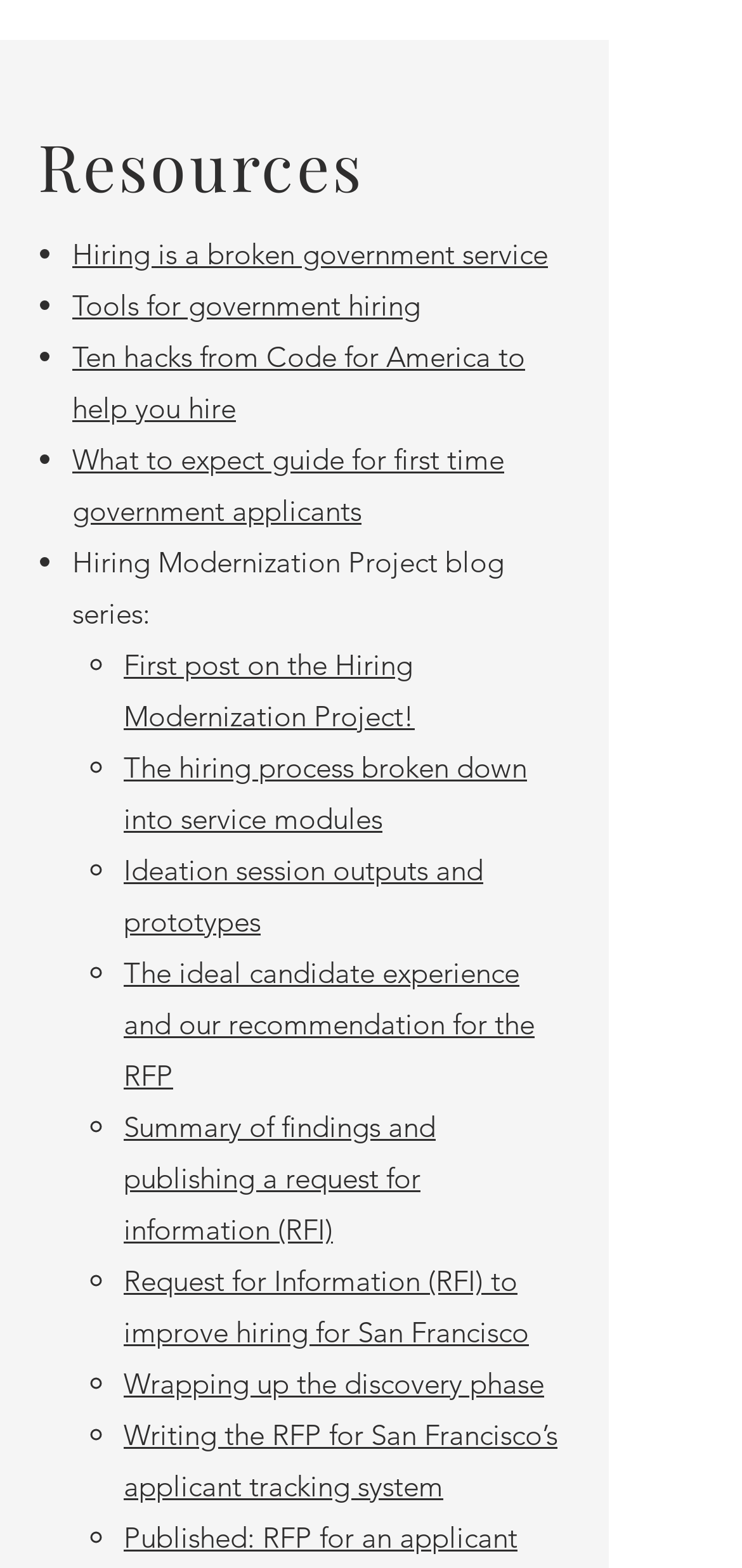Pinpoint the bounding box coordinates for the area that should be clicked to perform the following instruction: "Read 'Ten hacks from Code for America to help you hire'".

[0.097, 0.216, 0.708, 0.272]